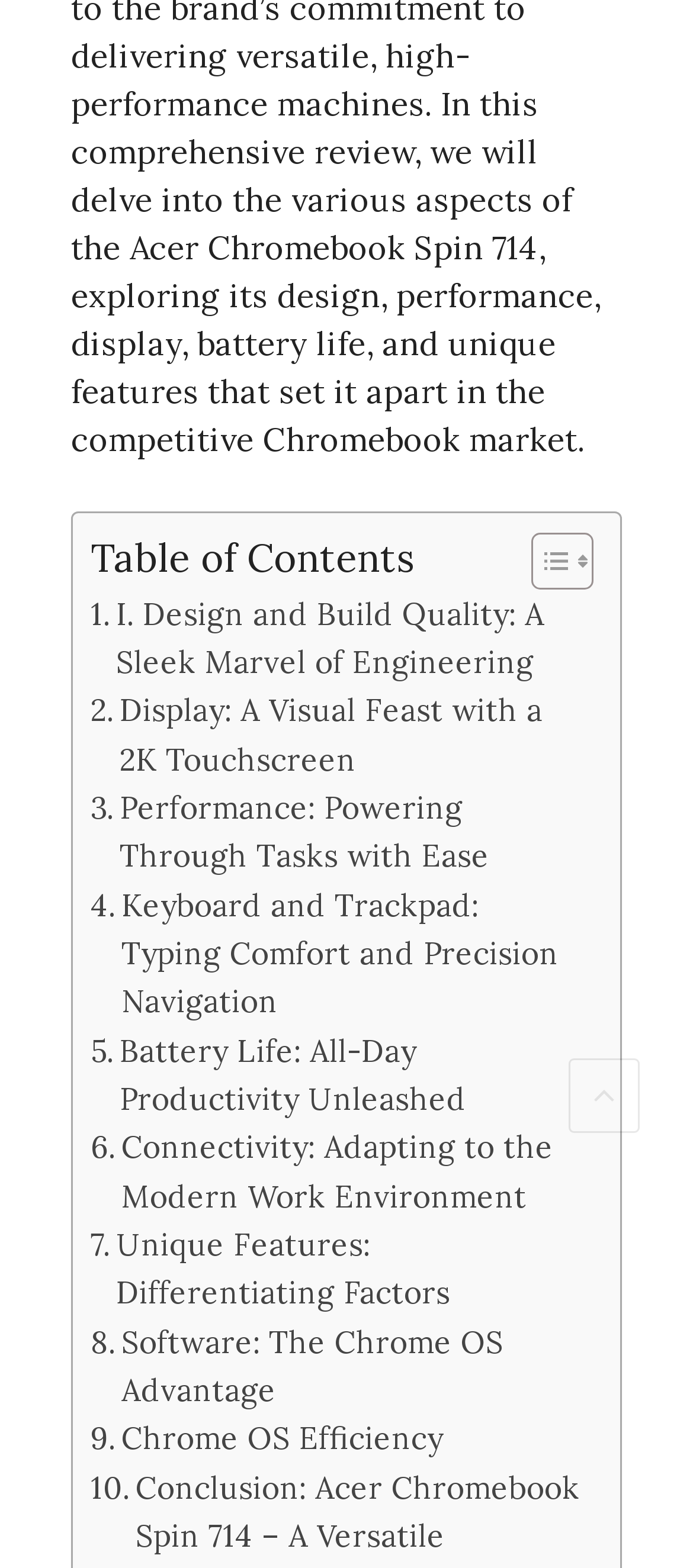What is the purpose of the 'Toggle Table of Content' button?
Please respond to the question with a detailed and informative answer.

The 'Toggle Table of Content' button is likely used to show or hide the table of contents, as it is placed next to the 'Table of Contents' static text element.